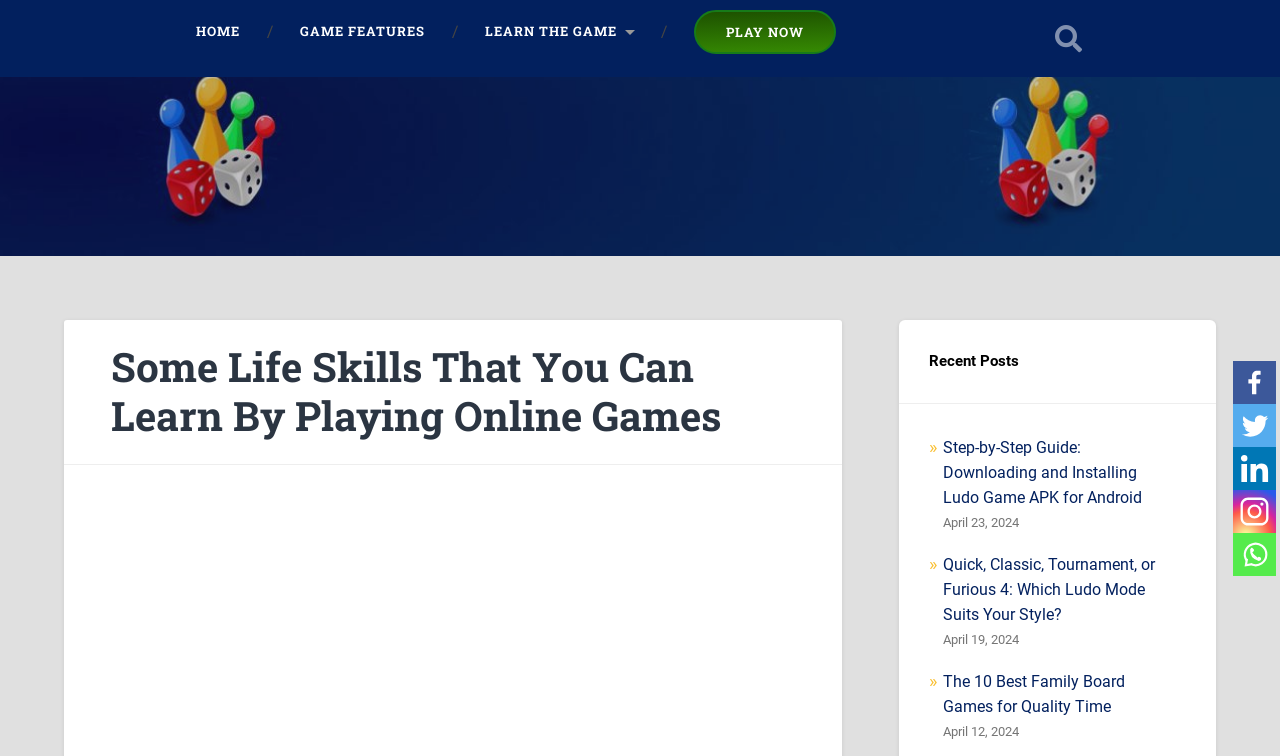How many recent posts are displayed?
Refer to the image and provide a detailed answer to the question.

I counted the number of recent posts displayed, which are 'Step-by-Step Guide: Downloading and Installing Ludo Game APK for Android', 'Quick, Classic, Tournament, or Furious 4: Which Ludo Mode Suits Your Style?', and 'The 10 Best Family Board Games for Quality Time', and found that there are 3 recent posts.